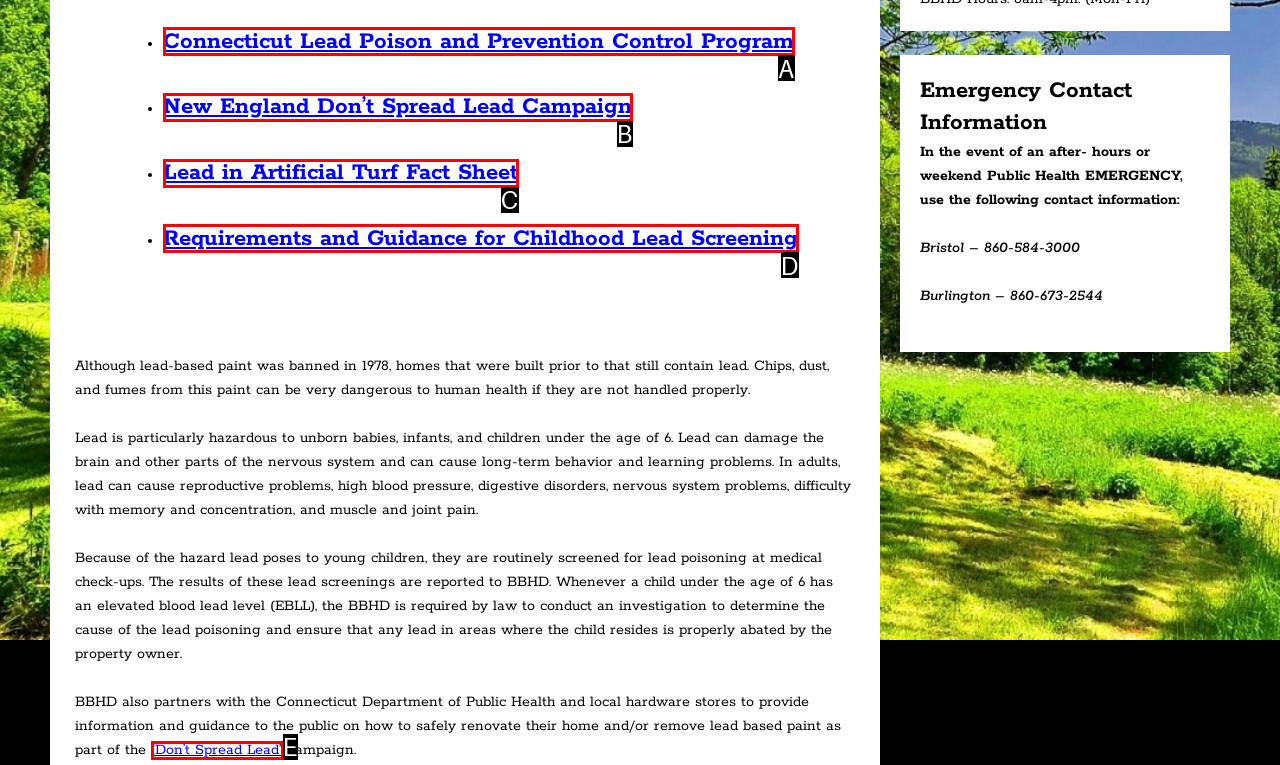Determine which option matches the description: “Don’t Spread Lead”. Answer using the letter of the option.

E